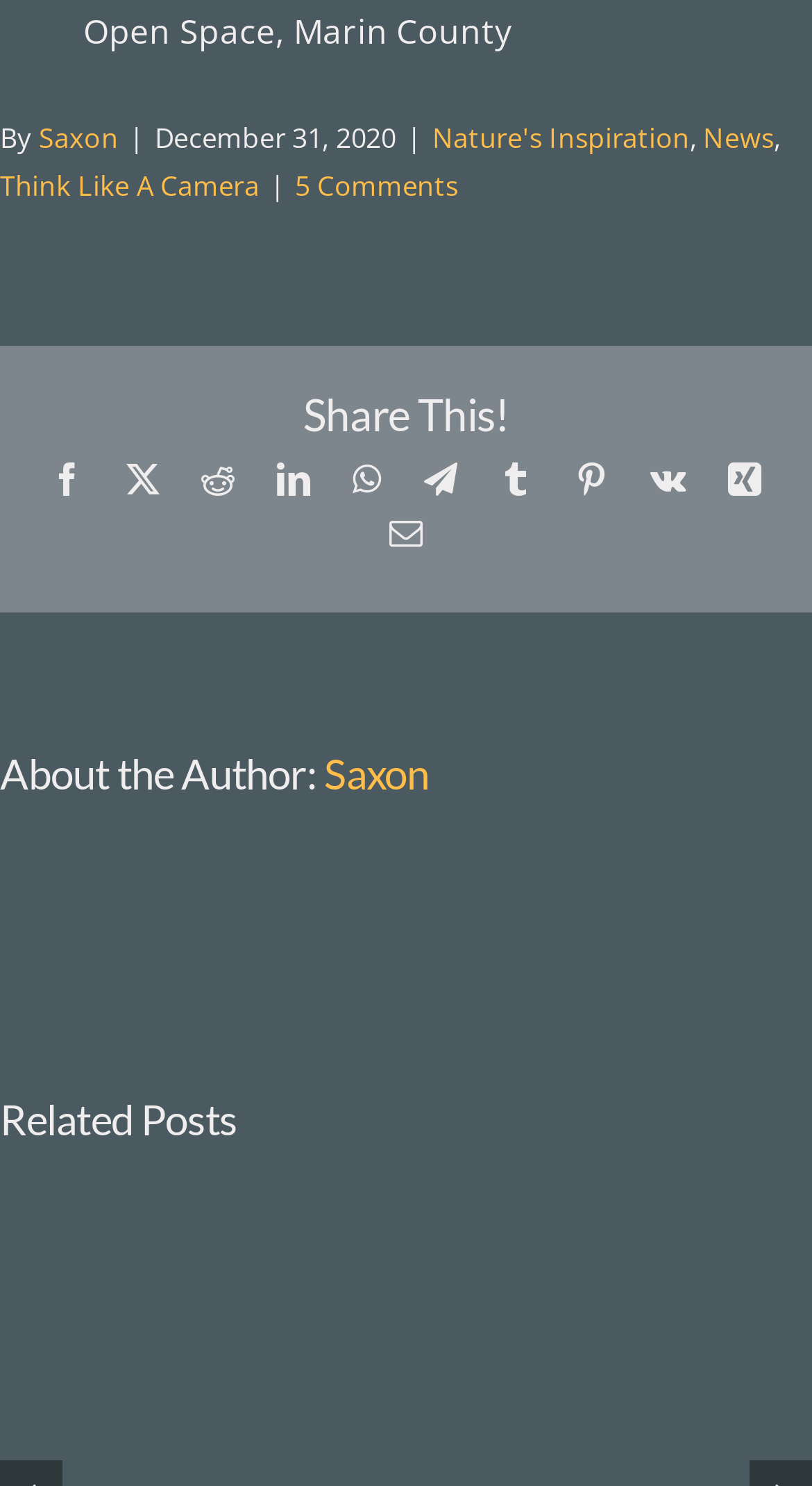Identify the bounding box of the UI element described as follows: "Nature's Inspiration". Provide the coordinates as four float numbers in the range of 0 to 1 [left, top, right, bottom].

[0.532, 0.08, 0.85, 0.105]